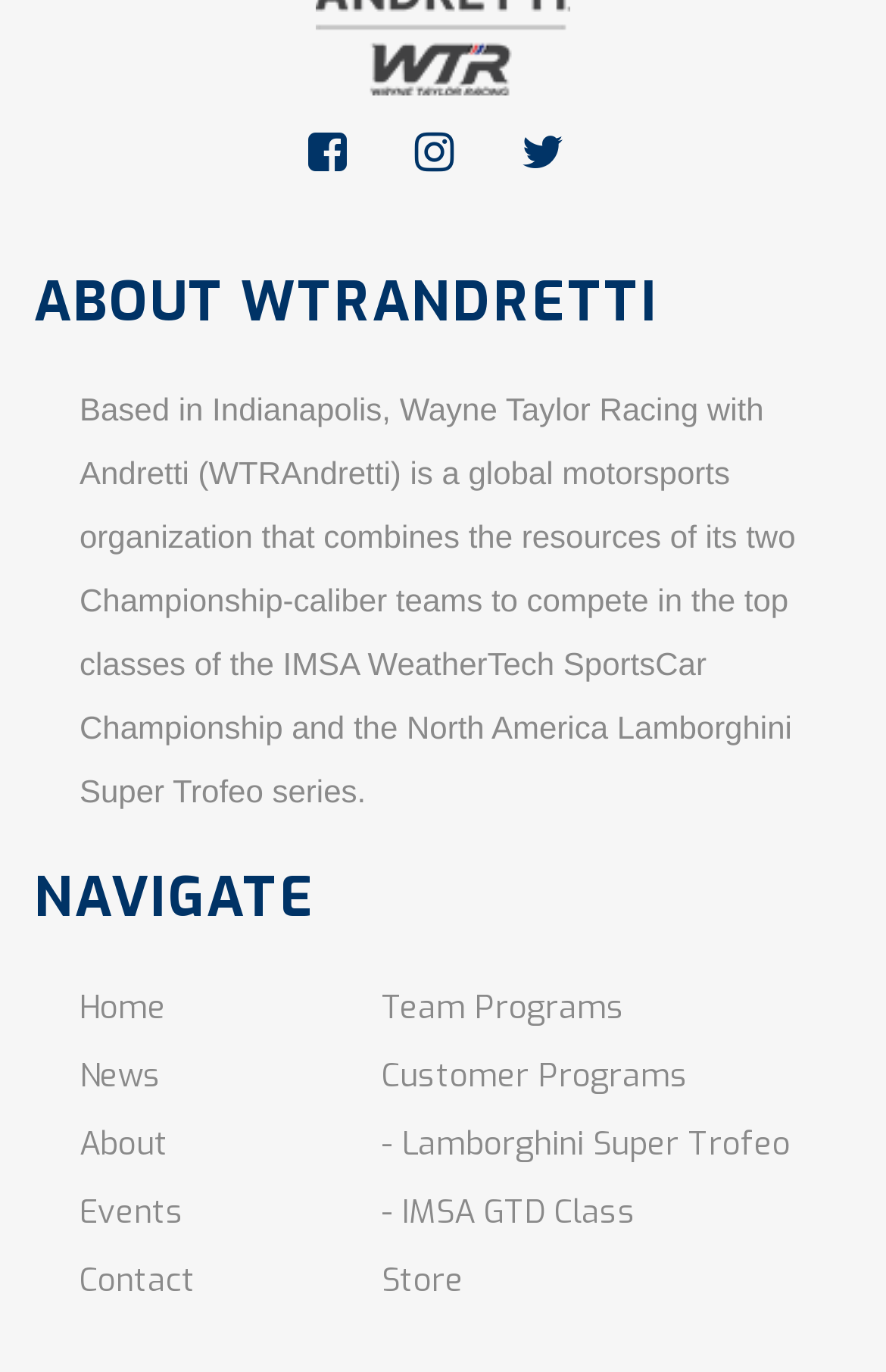How many programs are mentioned?
Can you provide an in-depth and detailed response to the question?

I found link elements with the text 'Team Programs' and 'Customer Programs', and inferred that there are two programs mentioned on the webpage.